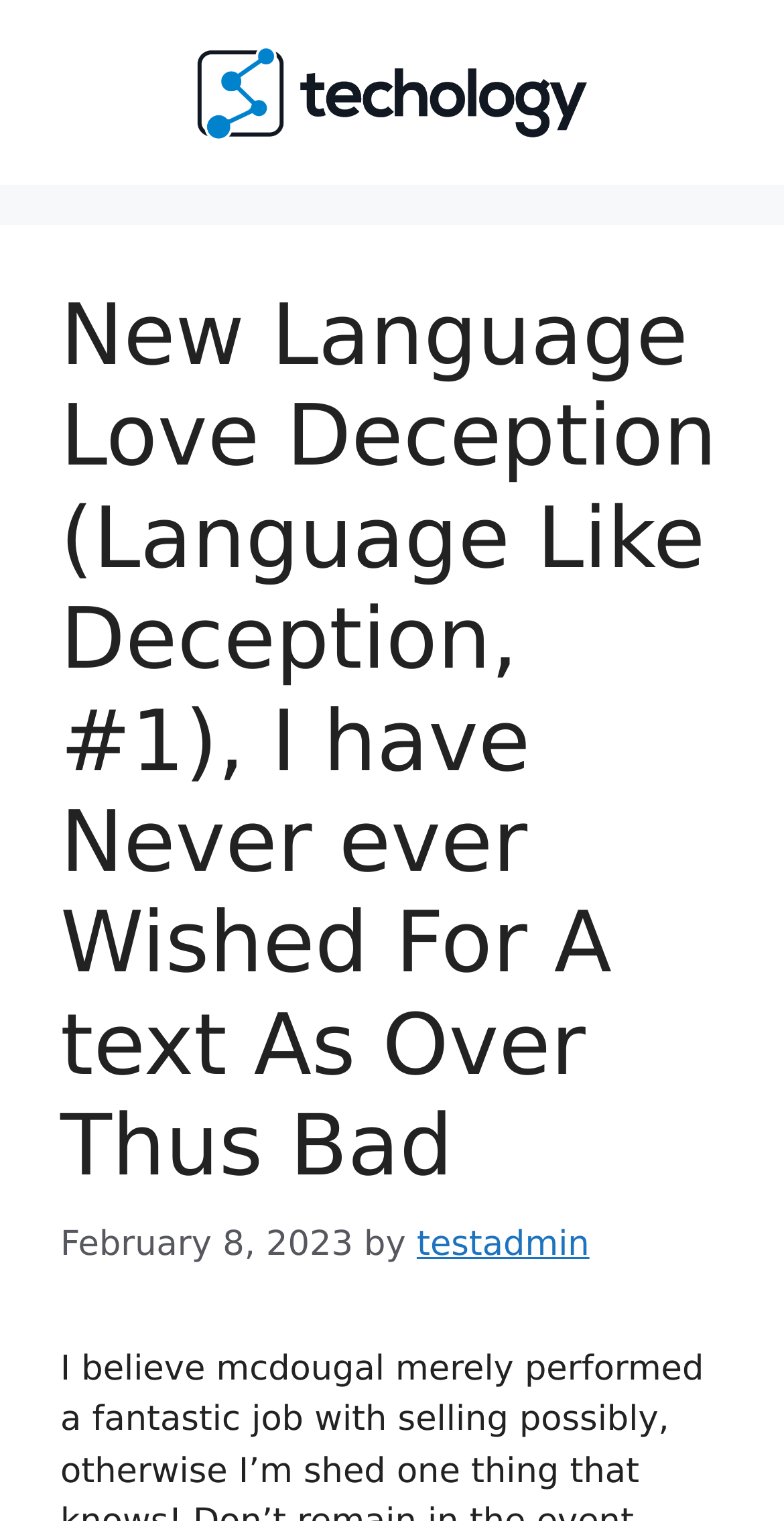What is the type of the content?
Answer the question based on the image using a single word or a brief phrase.

Article